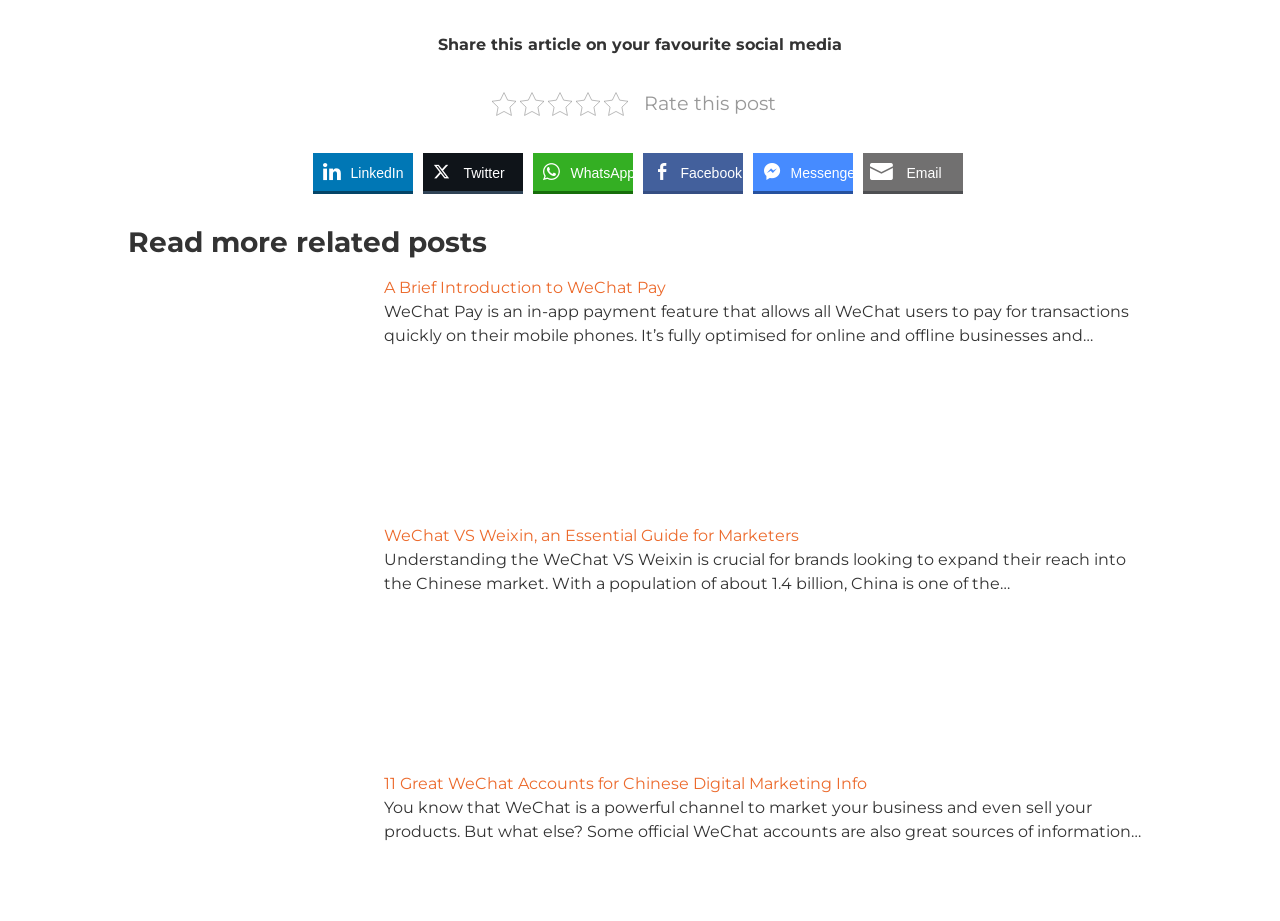Pinpoint the bounding box coordinates of the area that must be clicked to complete this instruction: "Read news about NV Energy proposes 400 MW gas peakers".

None